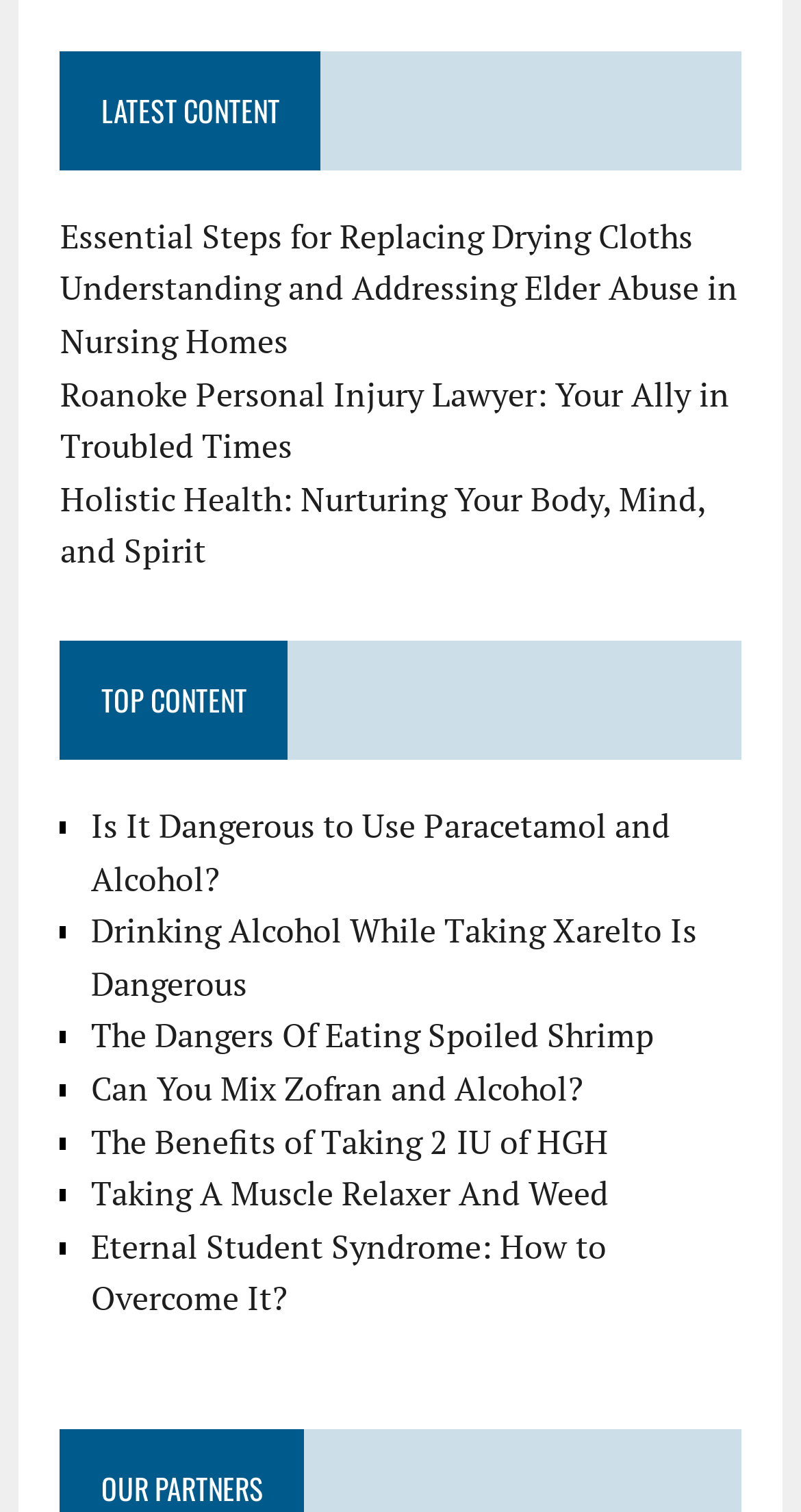Please locate the bounding box coordinates for the element that should be clicked to achieve the following instruction: "Read about Essential Steps for Replacing Drying Cloths". Ensure the coordinates are given as four float numbers between 0 and 1, i.e., [left, top, right, bottom].

[0.075, 0.141, 0.865, 0.171]